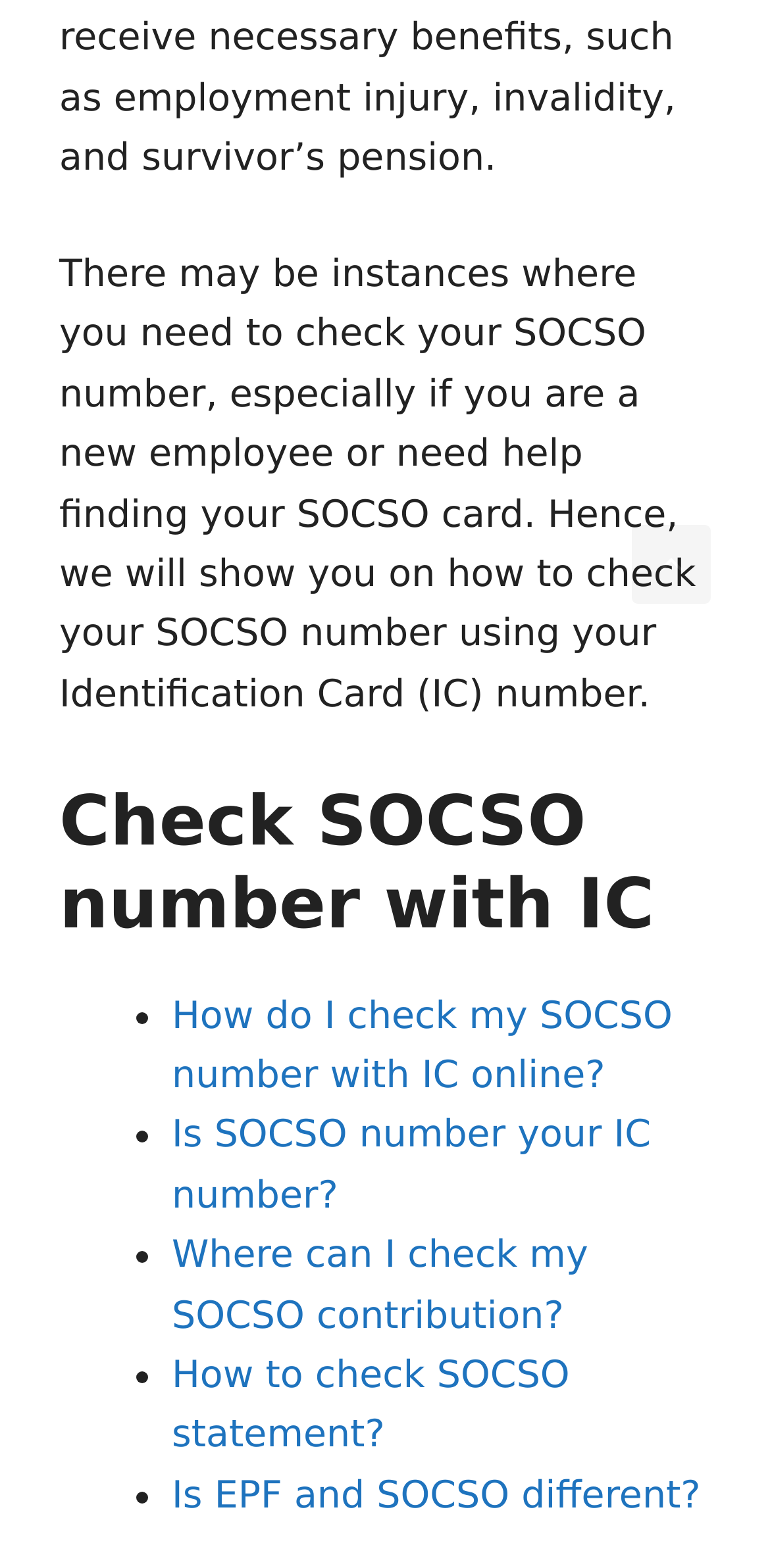From the screenshot, find the bounding box of the UI element matching this description: "How to check SOCSO statement?". Supply the bounding box coordinates in the form [left, top, right, bottom], each a float between 0 and 1.

[0.223, 0.863, 0.74, 0.929]